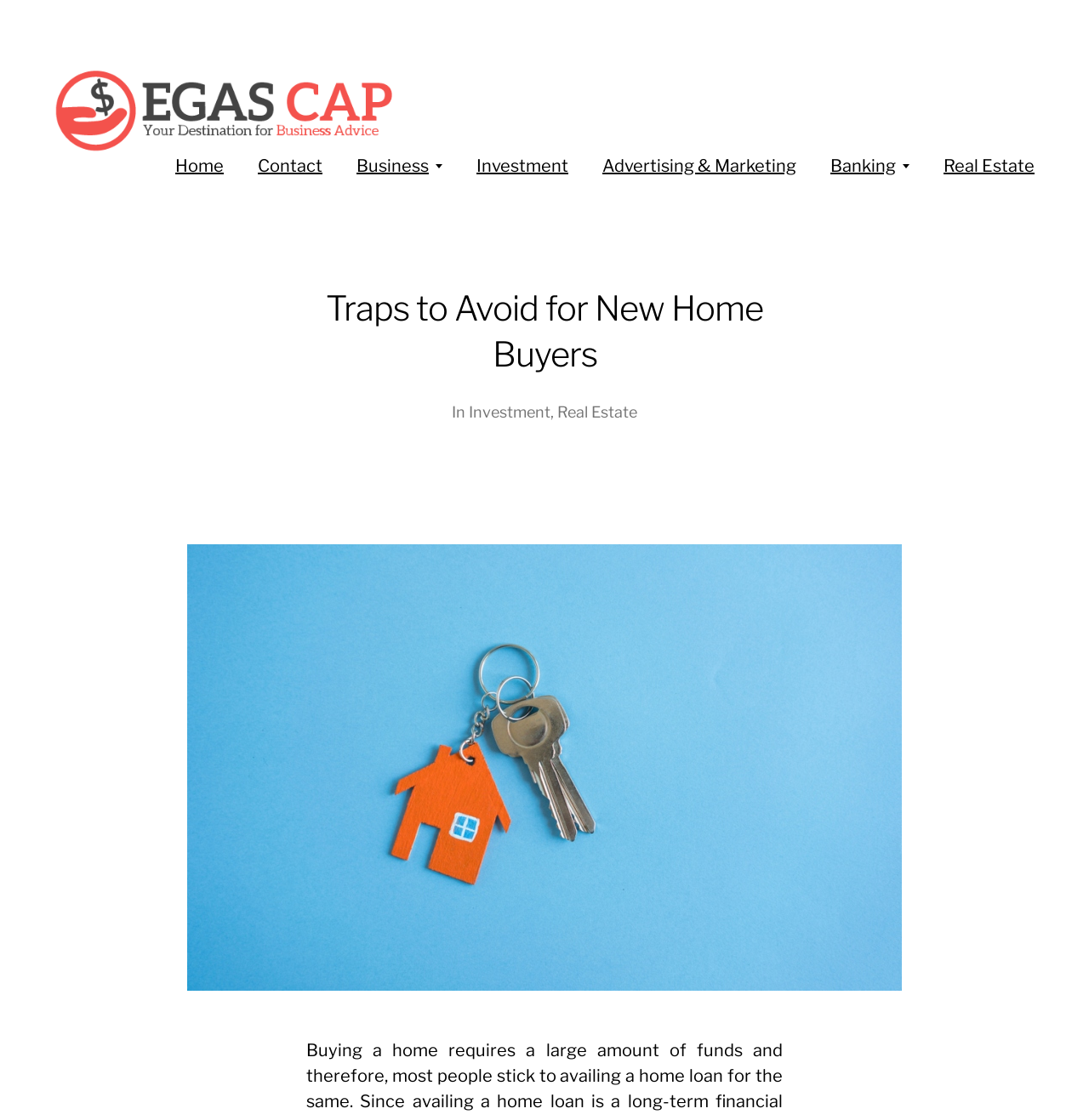Identify the bounding box coordinates for the region to click in order to carry out this instruction: "visit Real Estate". Provide the coordinates using four float numbers between 0 and 1, formatted as [left, top, right, bottom].

[0.866, 0.137, 0.95, 0.159]